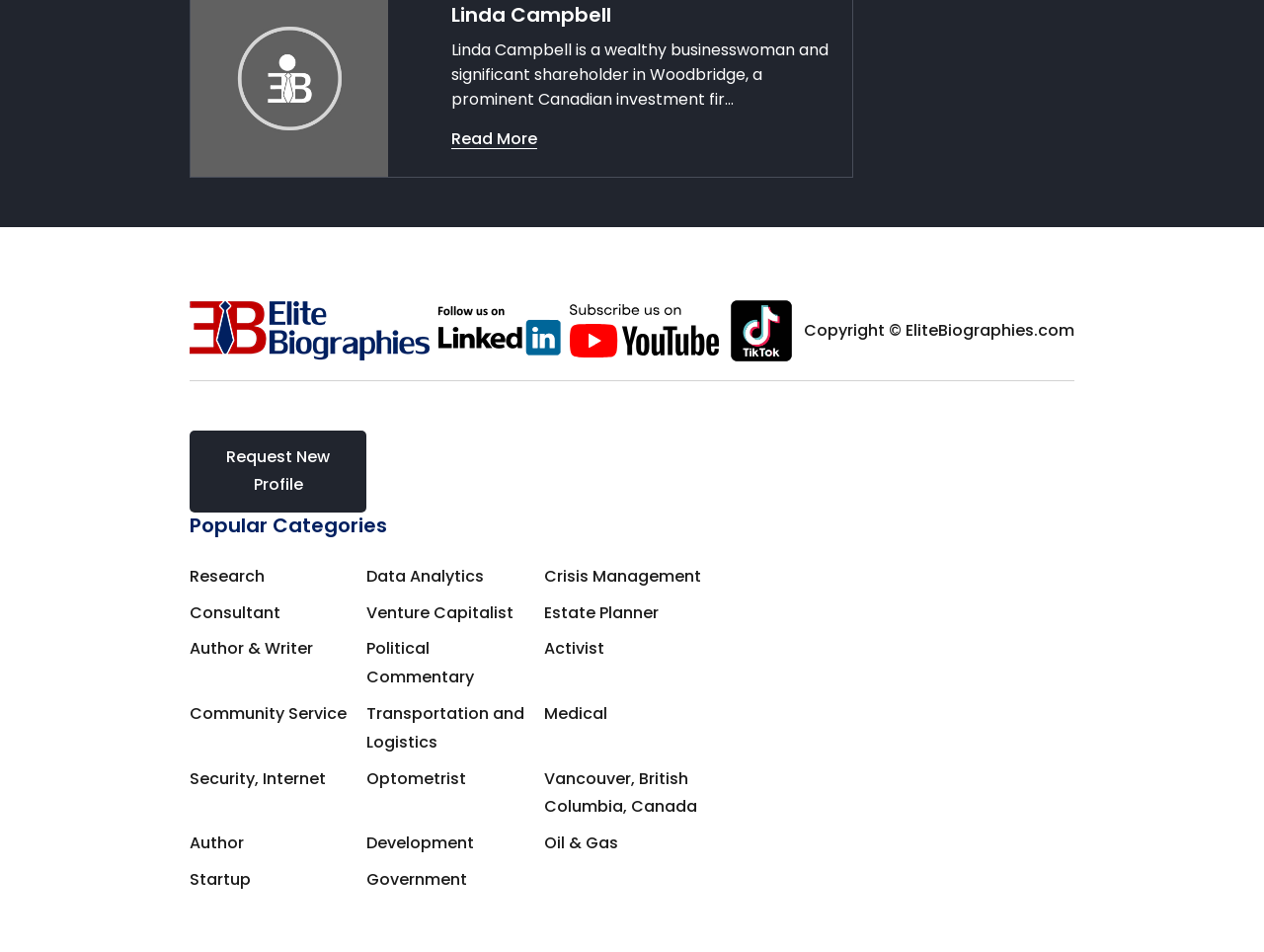Point out the bounding box coordinates of the section to click in order to follow this instruction: "Explore the Research category".

[0.15, 0.593, 0.209, 0.617]